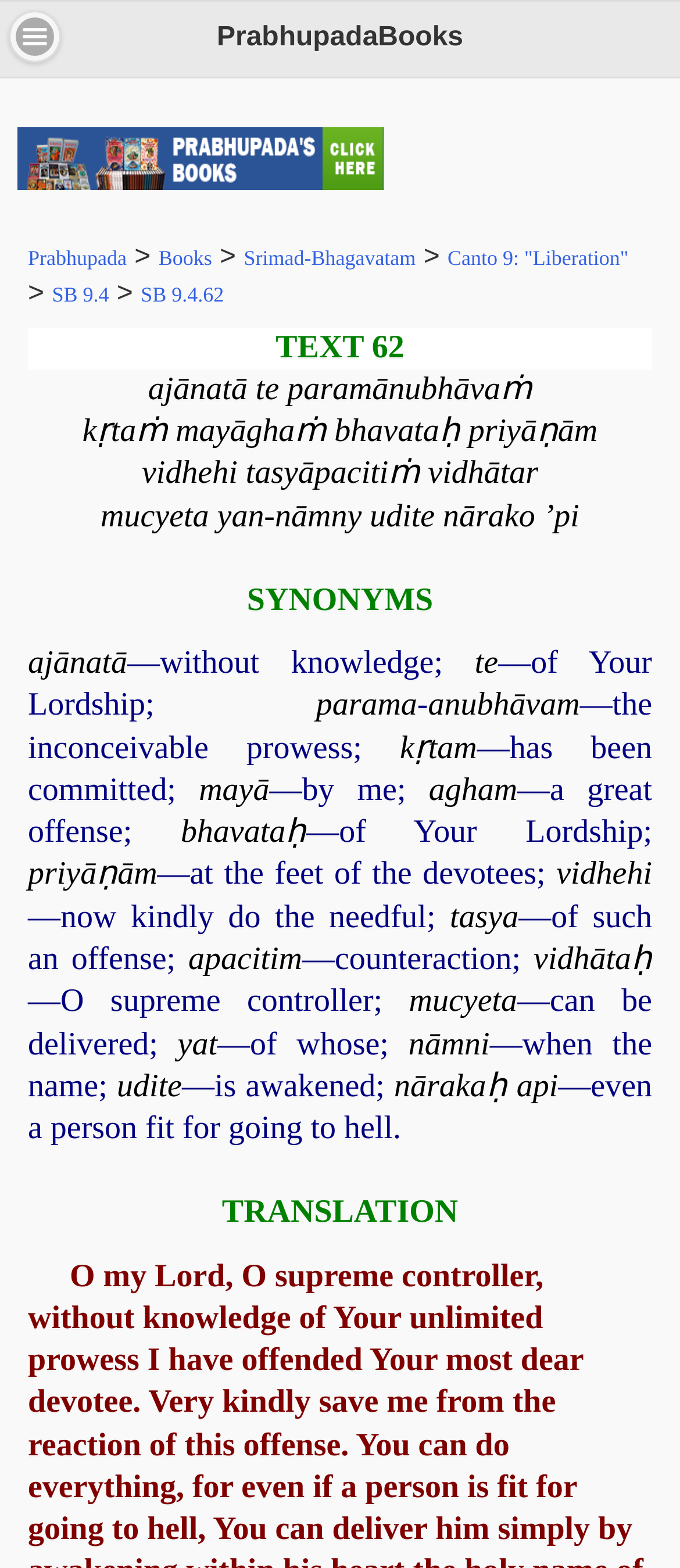Please identify the bounding box coordinates of the element I need to click to follow this instruction: "Click the 'Menu' button".

[0.013, 0.007, 0.09, 0.04]